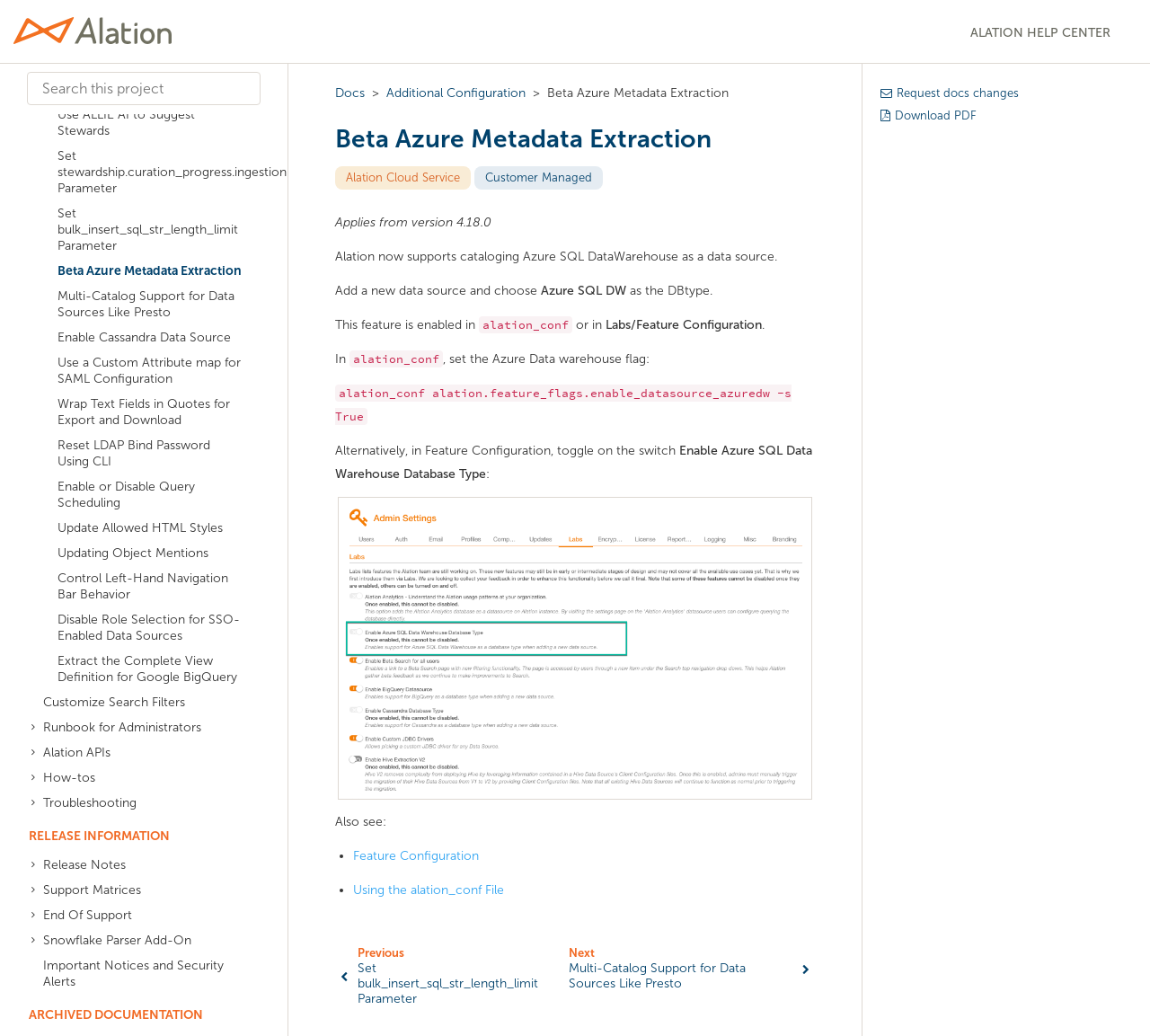Based on the provided description, "Release Notes", find the bounding box of the corresponding UI element in the screenshot.

[0.038, 0.823, 0.212, 0.847]